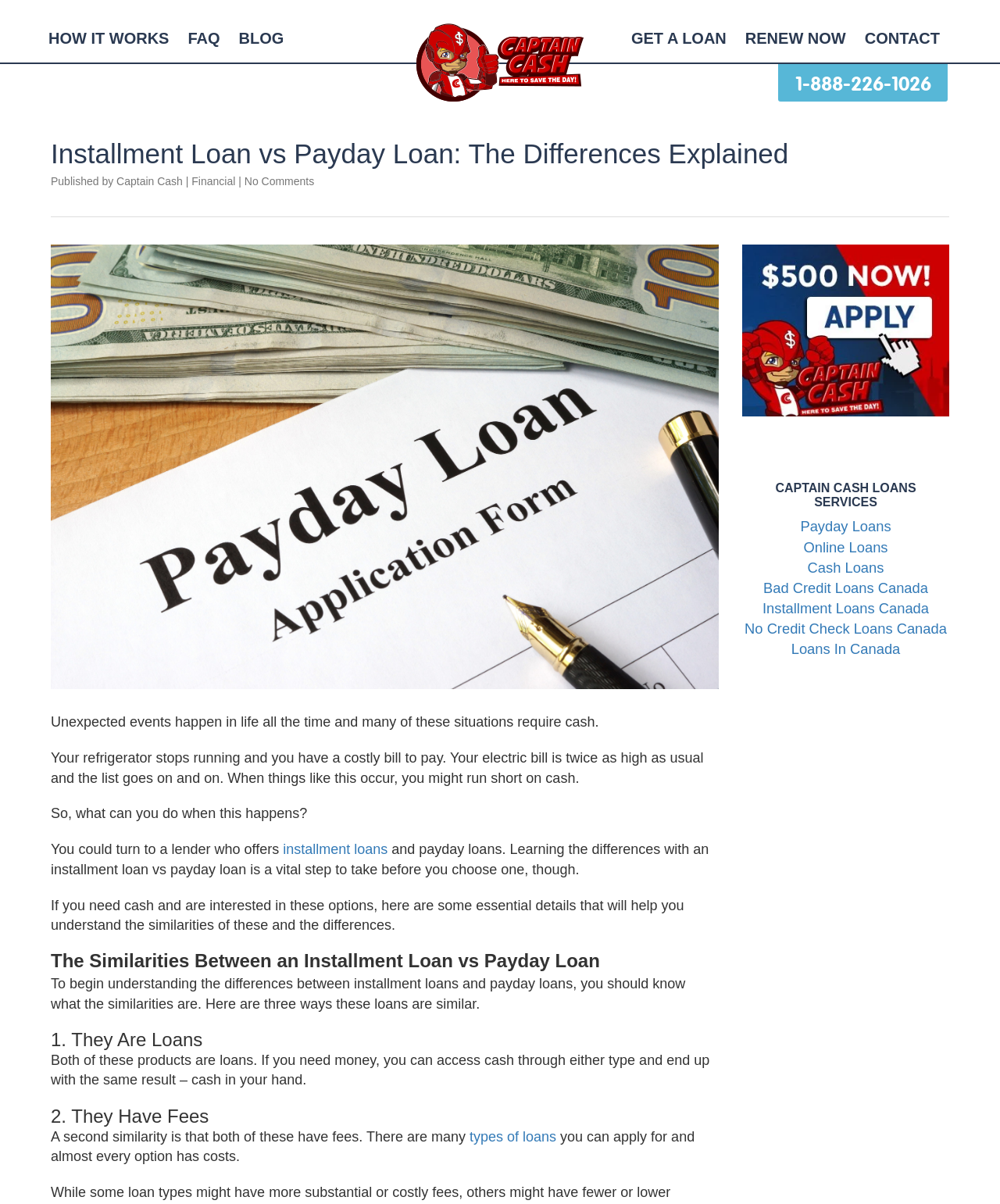Could you determine the bounding box coordinates of the clickable element to complete the instruction: "Click on 'HOW IT WORKS'"? Provide the coordinates as four float numbers between 0 and 1, i.e., [left, top, right, bottom].

[0.039, 0.019, 0.178, 0.044]